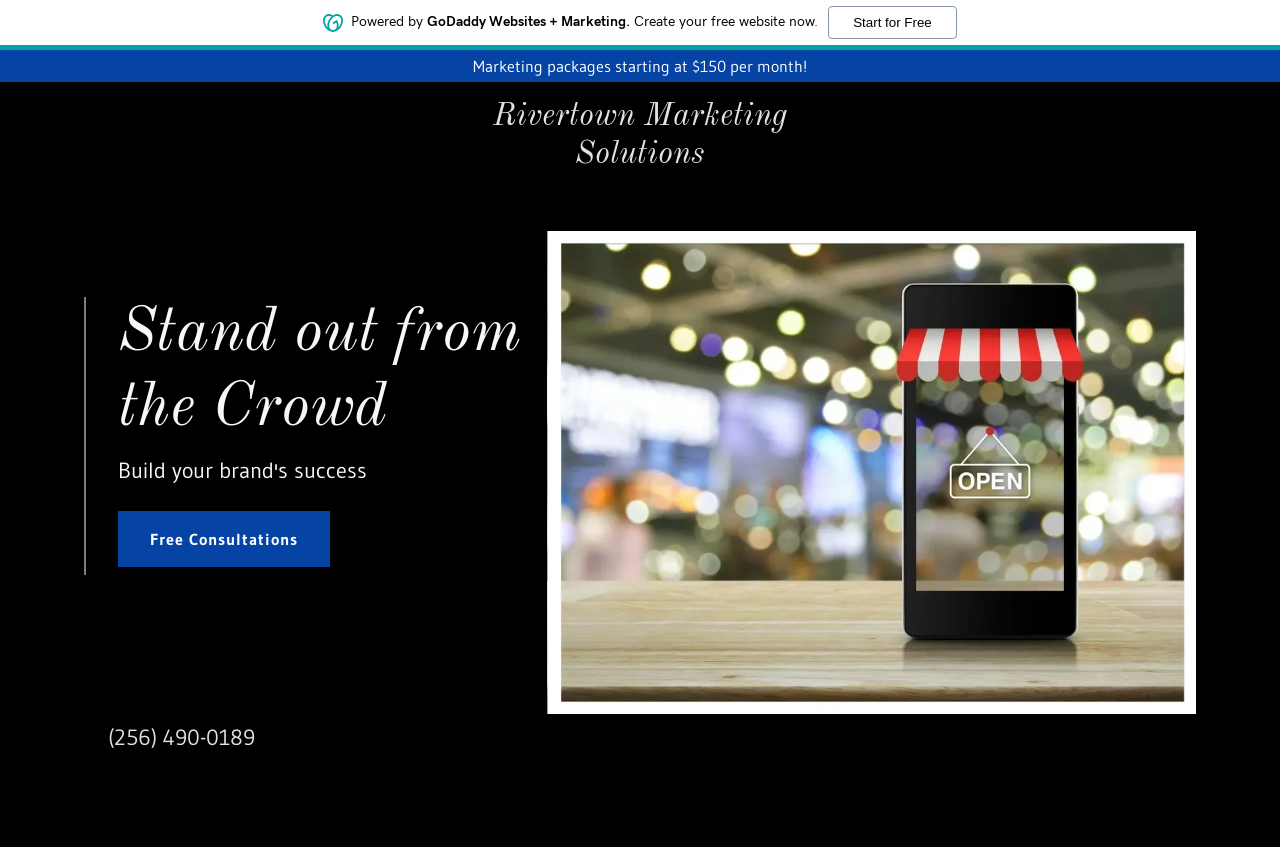What is the phone number?
Please interpret the details in the image and answer the question thoroughly.

I found the phone number by looking at the link element with the text '(256) 490-0189'.